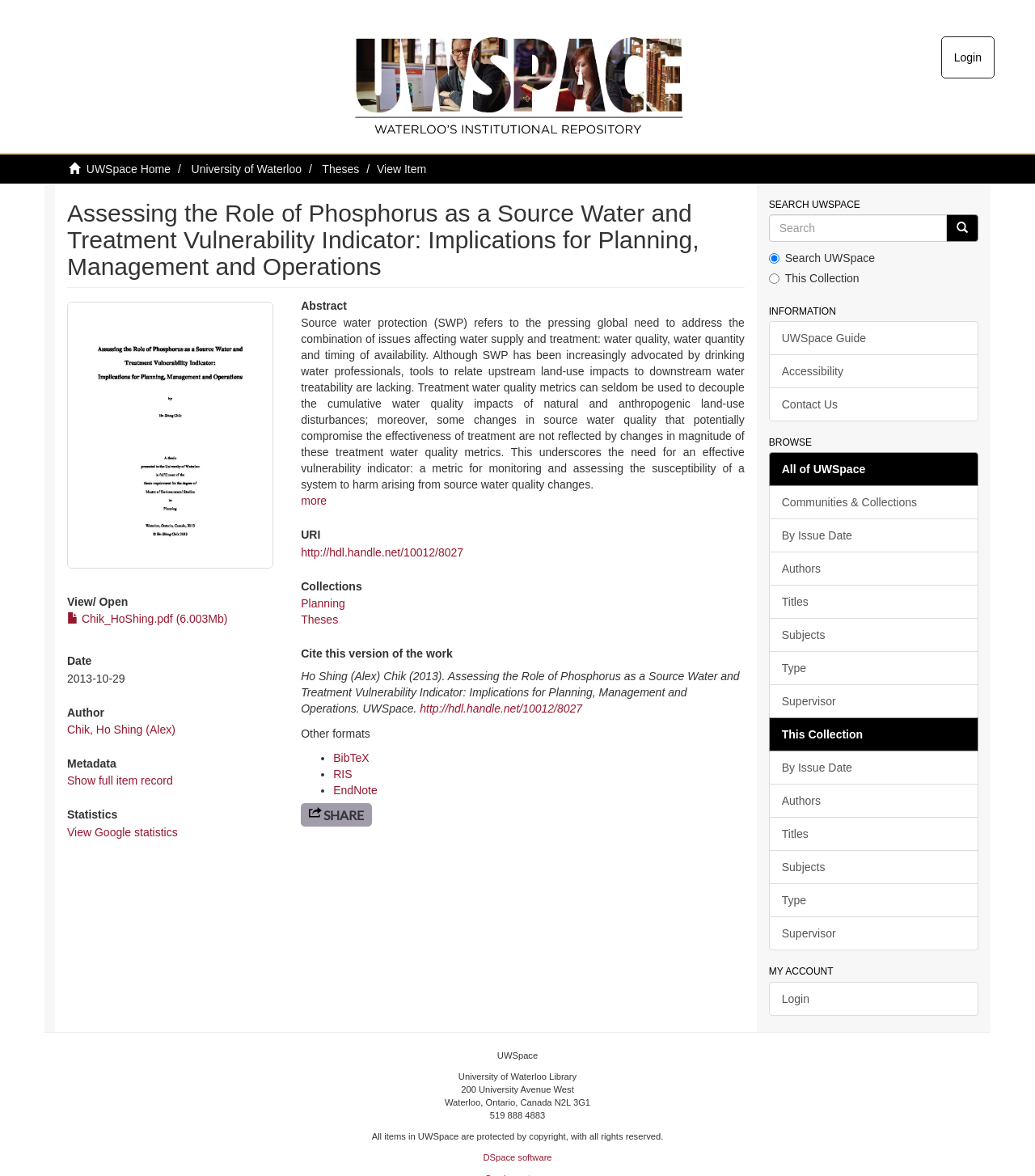What is the file size of the thesis?
Look at the screenshot and provide an in-depth answer.

I found the file size of the thesis by looking at the link element with the text 'Chik_HoShing.pdf (6.003Mb)' which is located under the 'View/ Open' heading.